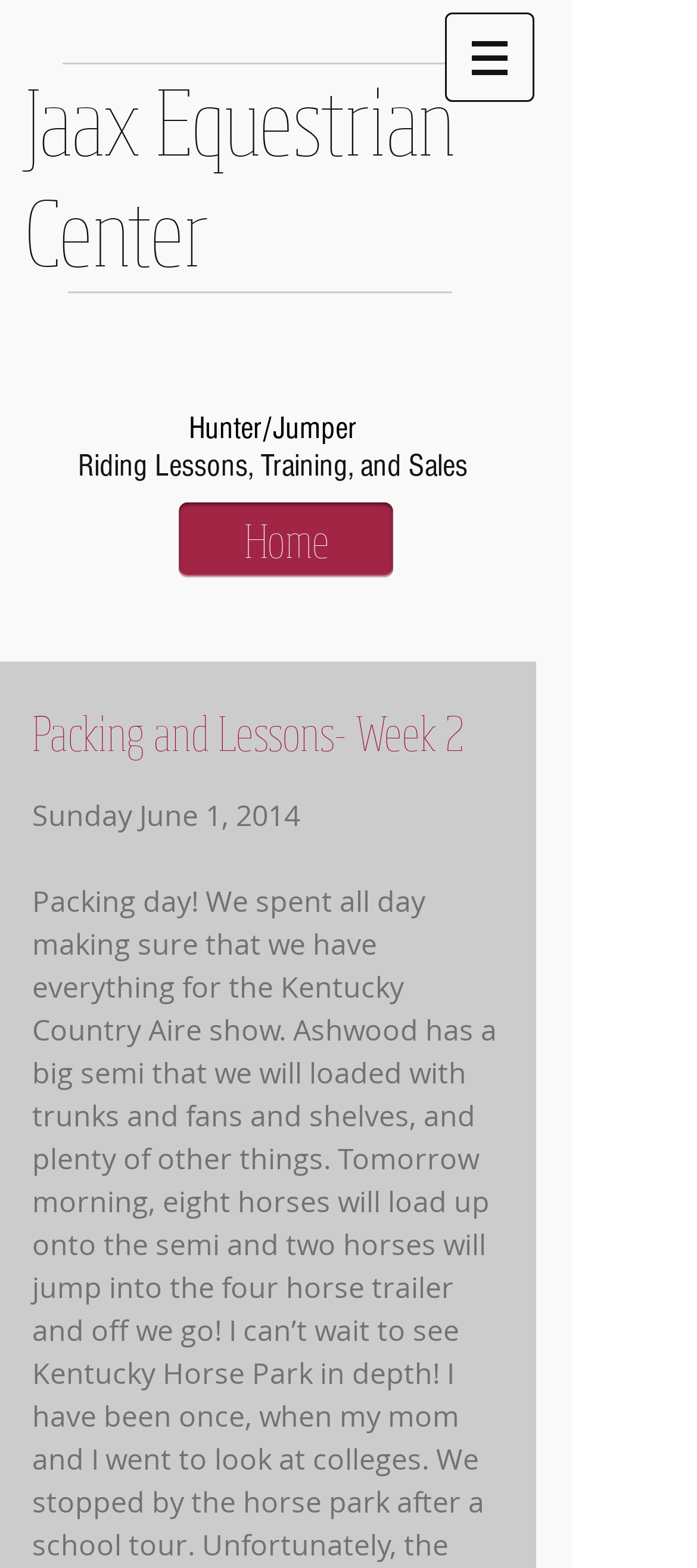What is the main heading of this webpage? Please extract and provide it.

Jaax Equestrian Center